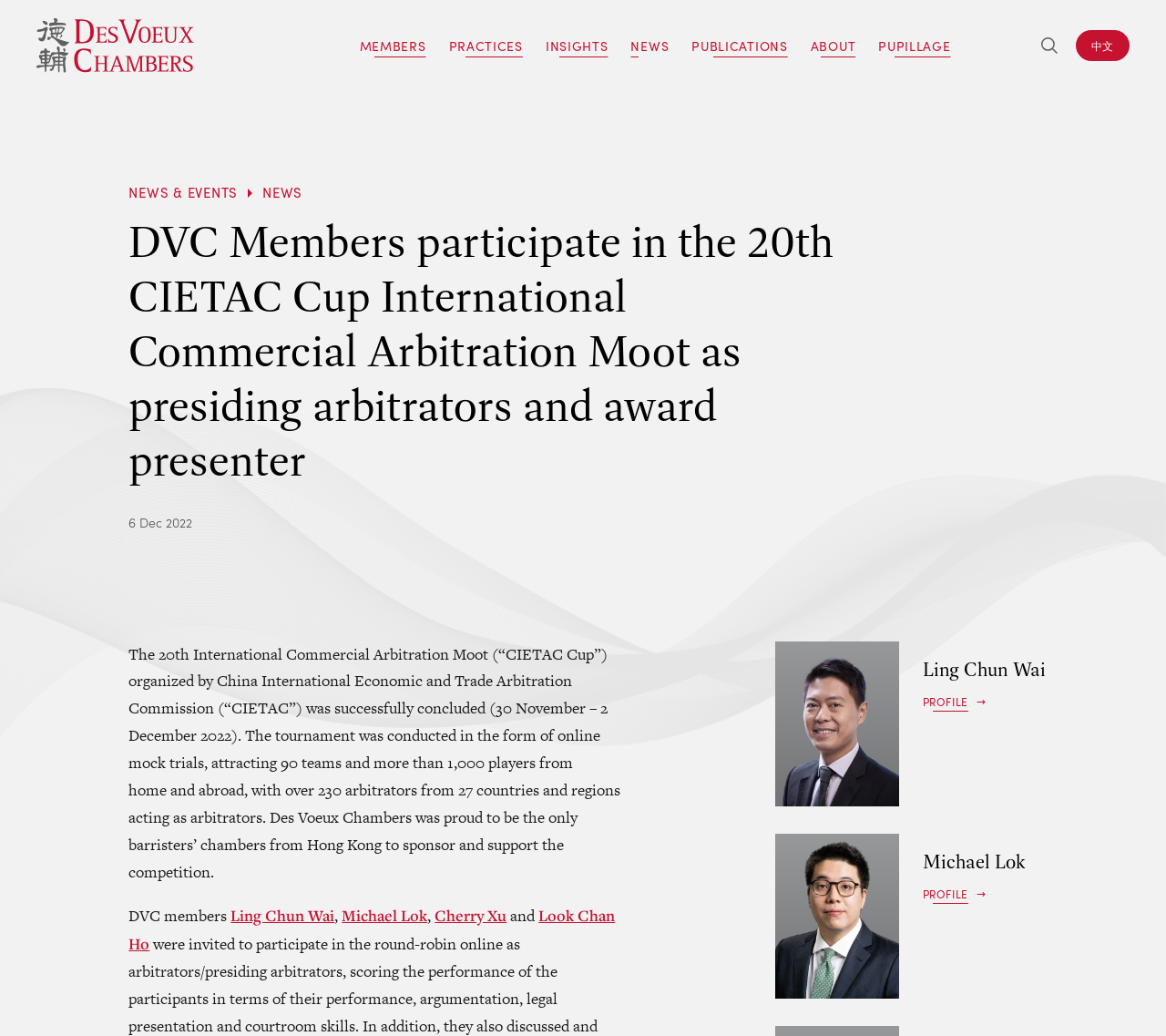Please specify the bounding box coordinates of the clickable region to carry out the following instruction: "Search for recipes". The coordinates should be four float numbers between 0 and 1, in the format [left, top, right, bottom].

None